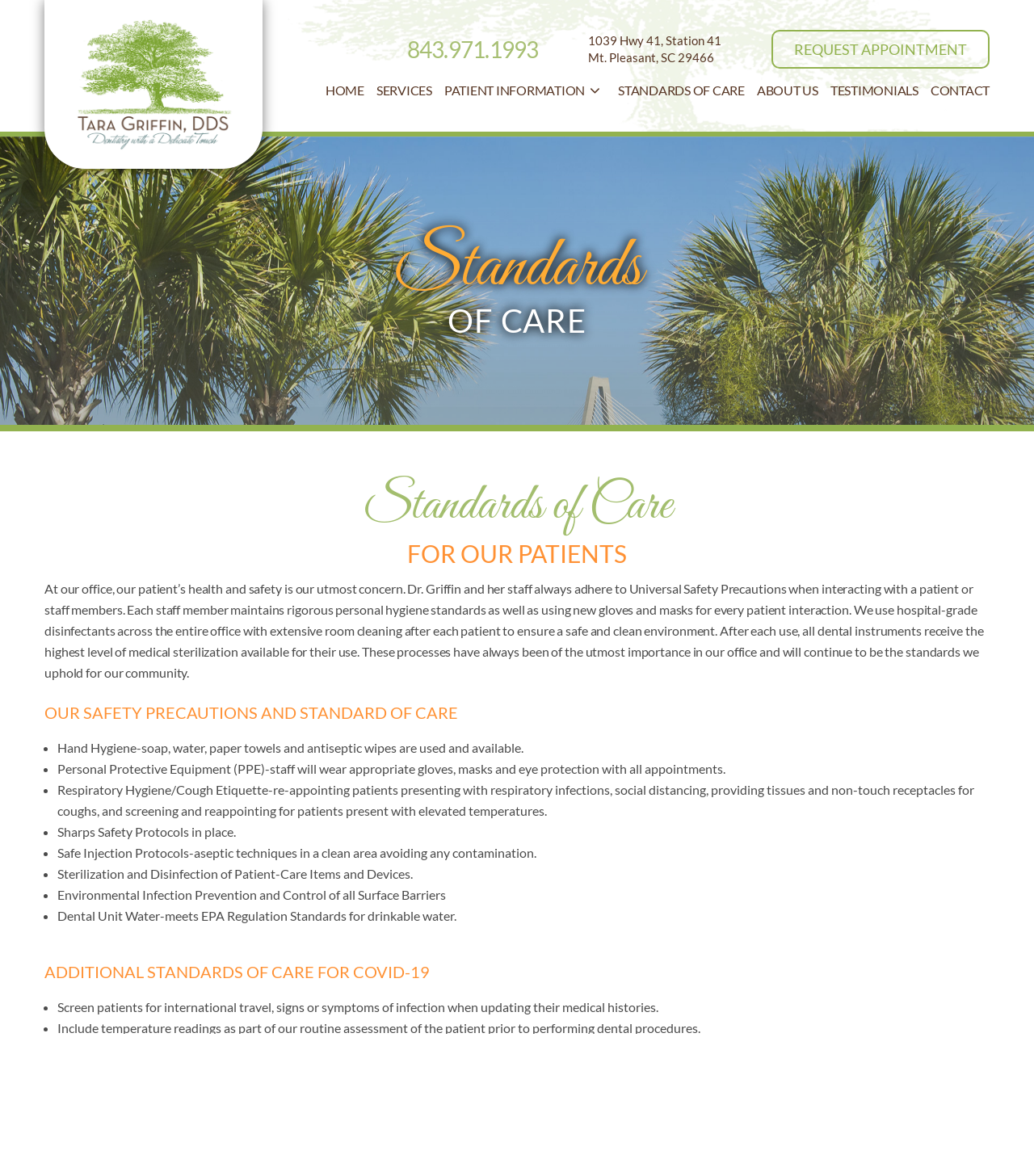Please determine the bounding box of the UI element that matches this description: STANDARDS OF CARE. The coordinates should be given as (top-left x, top-left y, bottom-right x, bottom-right y), with all values between 0 and 1.

[0.592, 0.07, 0.726, 0.083]